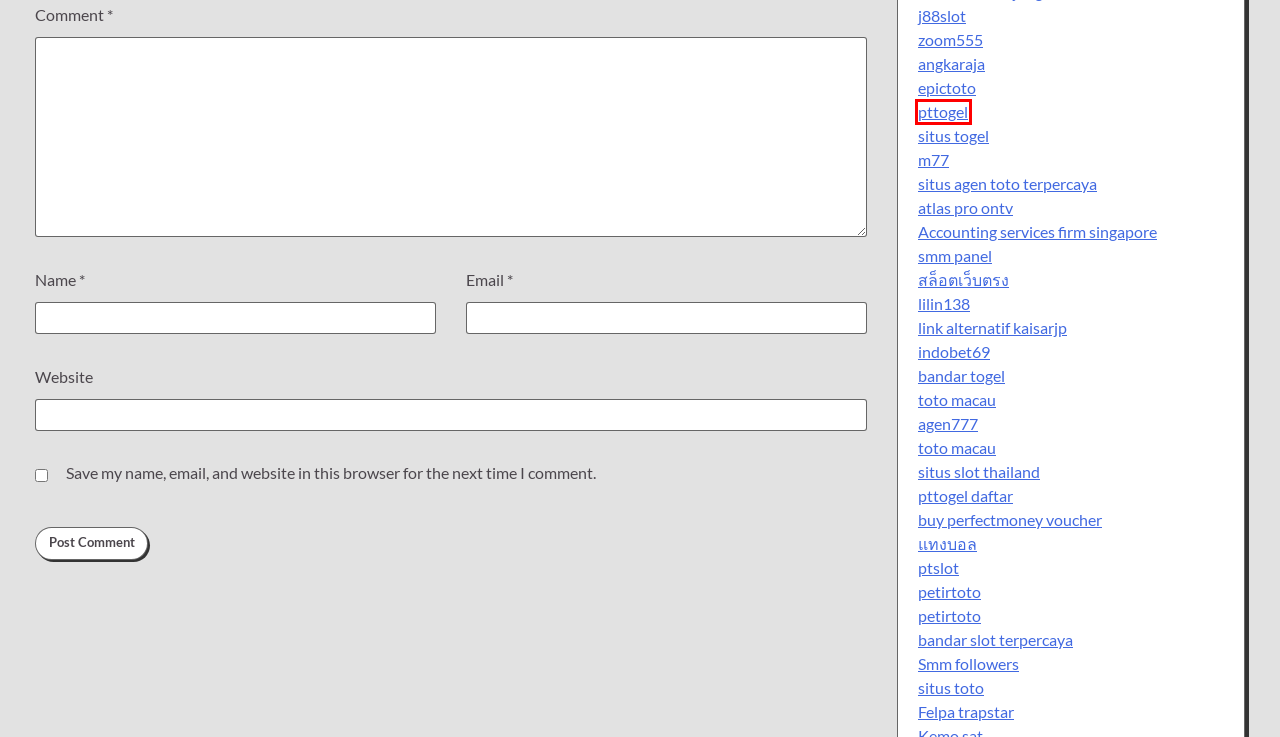Review the screenshot of a webpage that includes a red bounding box. Choose the most suitable webpage description that matches the new webpage after clicking the element within the red bounding box. Here are the candidates:
A. obrienclinic.com - Portal Informasi Terdepan Dunia Permainan Judi Serta Tips Pengalaman Bermain.
B. Driploom – Miglior Shop Drip In Italia #1
C. Buy Perfectmoney with PayPal & Credit Cards |E-Voucher Online
D. KAISARJP Game Terbaik Dan Terpercaya Masa Kini
E. TOTO MACAU - Situs Togel Toto Macau Terbaik
F. PTSLOT > Situs Slot88 Gacor & Daftar Judi Slot Gacor Terpercaya
G. Slot Thailand - Situs Slot Thailand Resmi No 1 Di Asia
H. เว็บแทงบอลที่ดีที่สุด พนันบอลออนไลน์ แทงบอล เดิมพันขั้นต่ำ 10 บาท

F